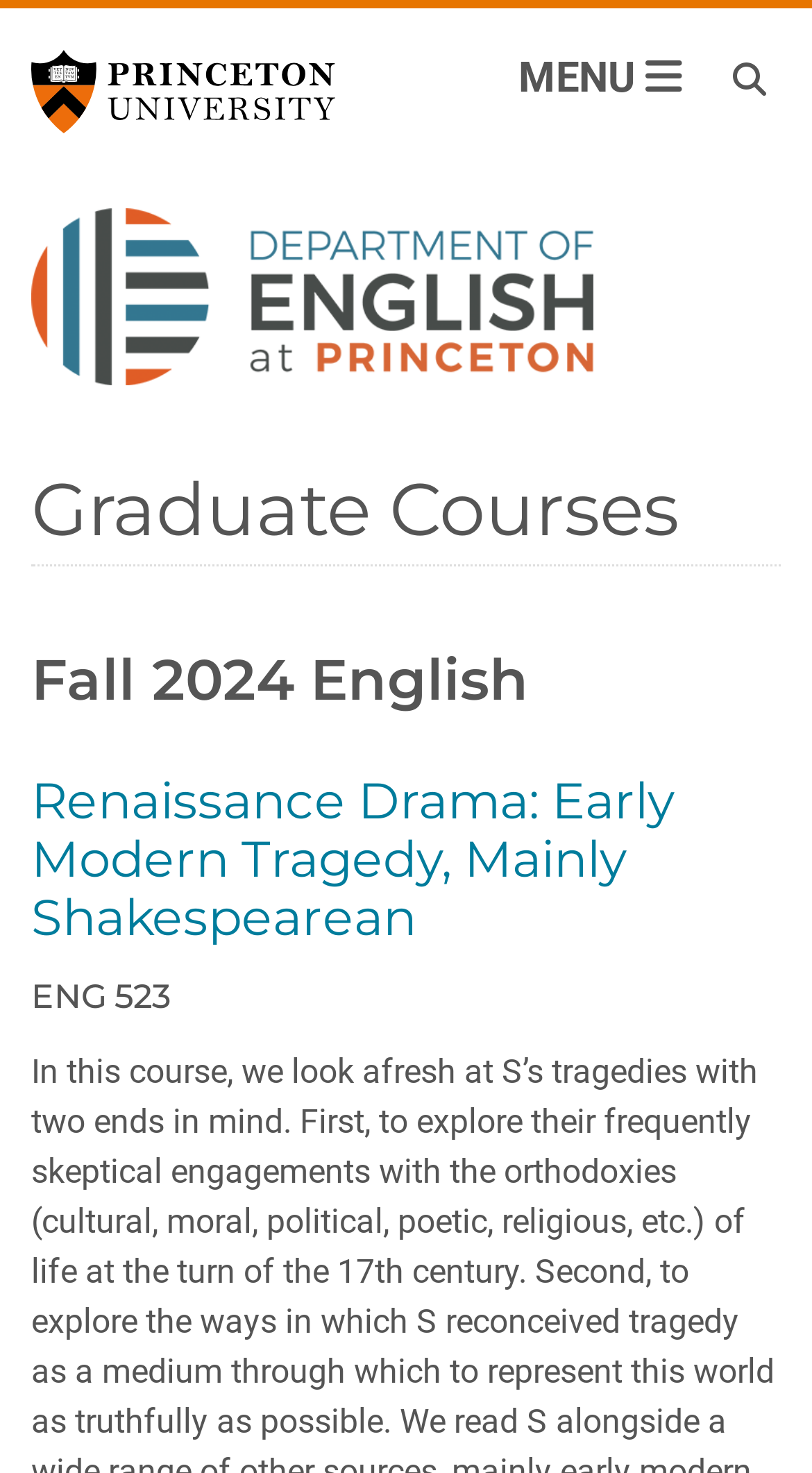What is the title of the first course listed?
Kindly give a detailed and elaborate answer to the question.

The answer can be found by looking at the heading under the 'Graduate Courses' section, which lists the courses. The first course listed has the title 'Renaissance Drama: Early Modern Tragedy, Mainly Shakespearean'.